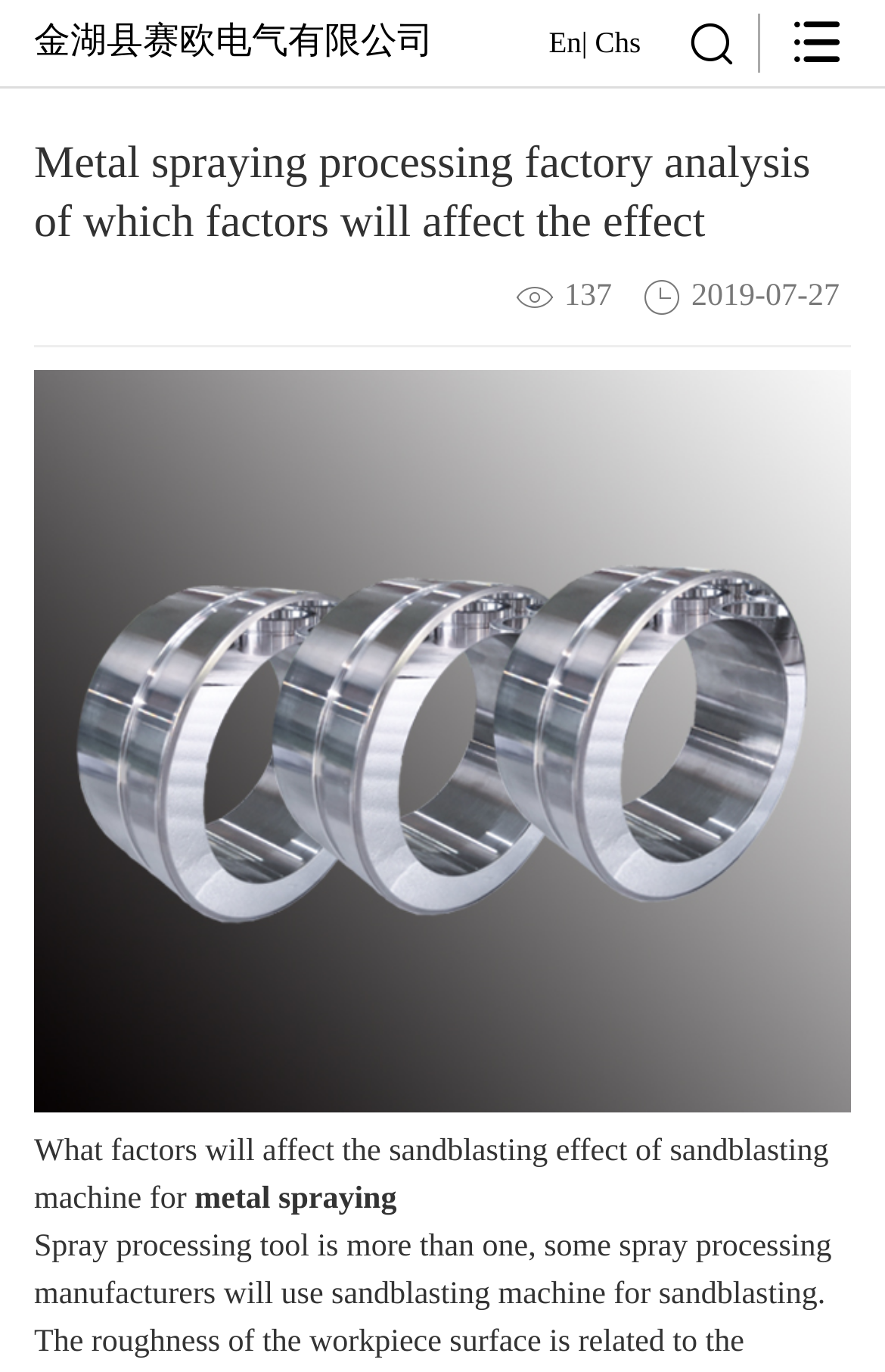Provide a one-word or short-phrase answer to the question:
What is the language of the webpage?

Multiple